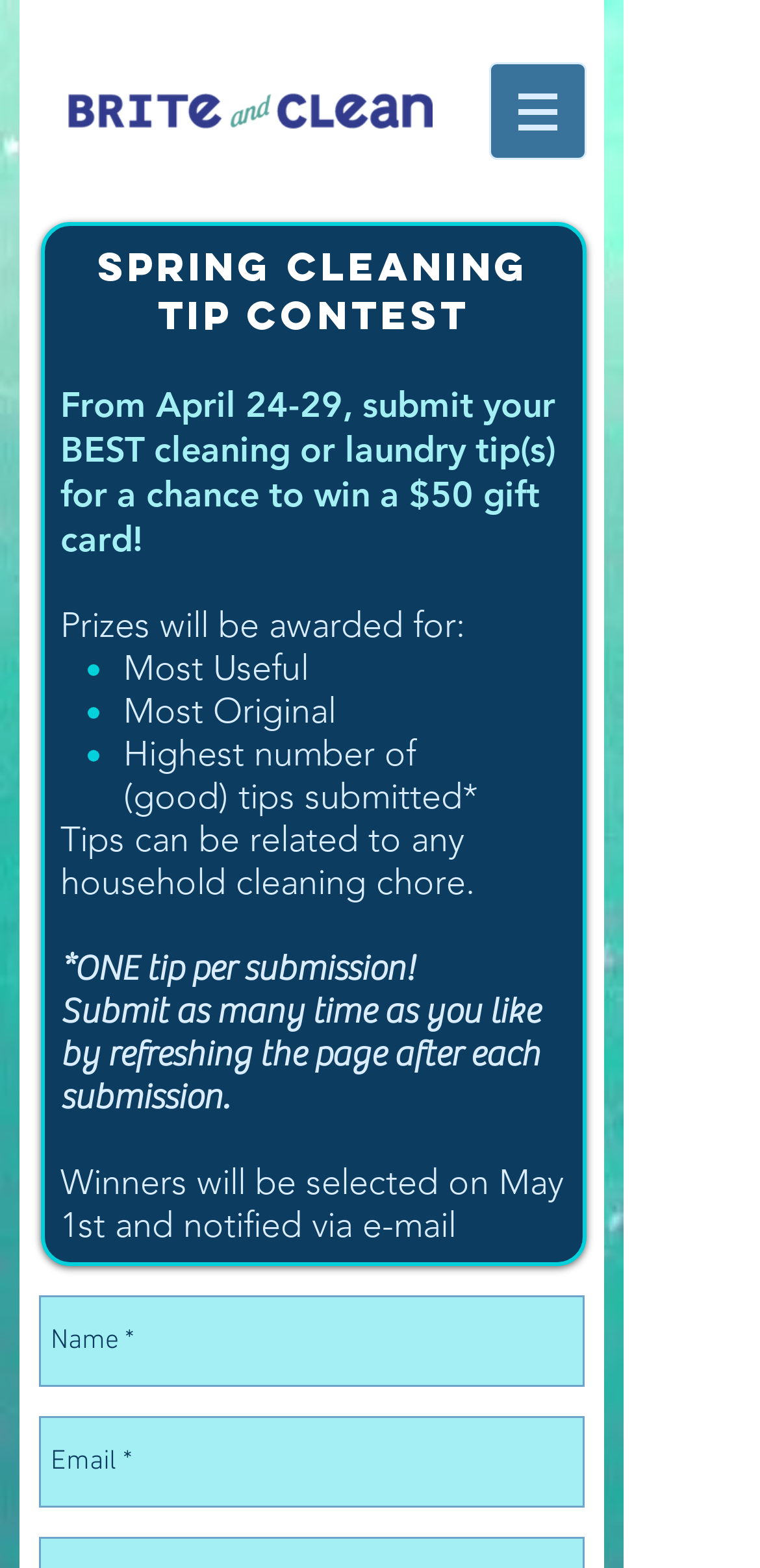Generate the title text from the webpage.

Brite and Clean Laundry Chillicothe, OH